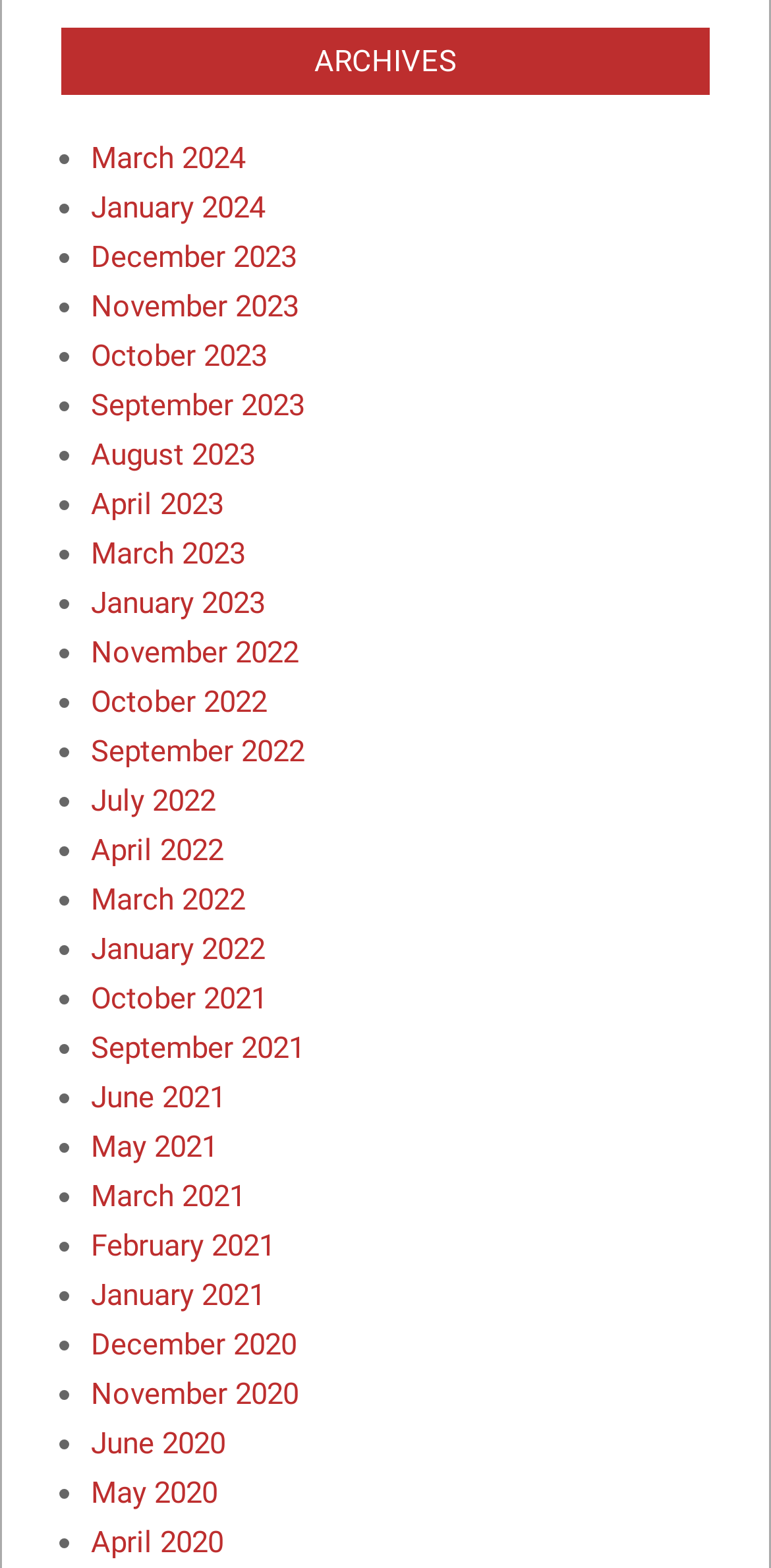Determine the bounding box coordinates of the element's region needed to click to follow the instruction: "View archives for September 2022". Provide these coordinates as four float numbers between 0 and 1, formatted as [left, top, right, bottom].

[0.118, 0.468, 0.395, 0.49]